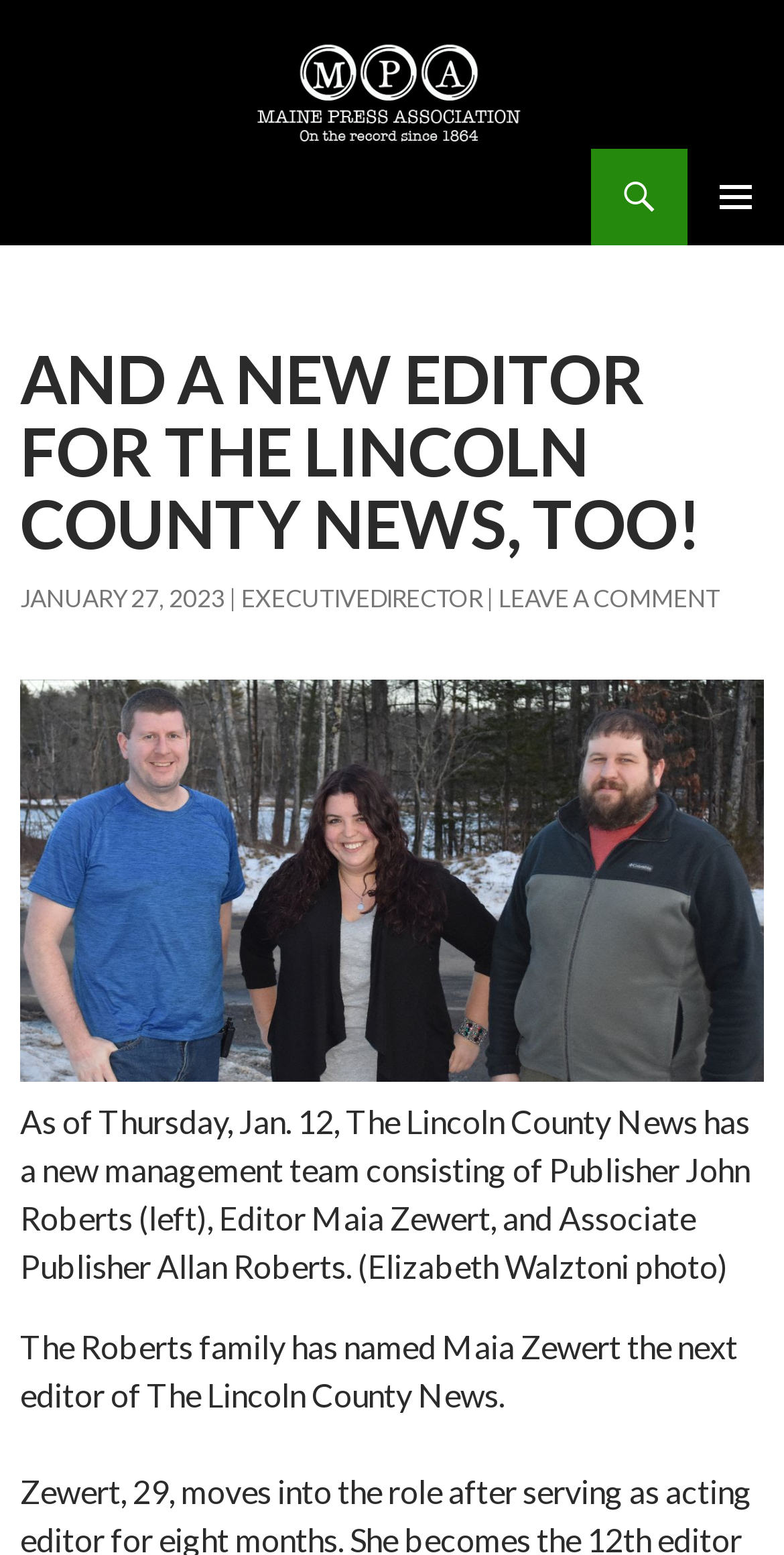What is the role of Allan Roberts in The Lincoln County News?
Use the image to answer the question with a single word or phrase.

Associate Publisher